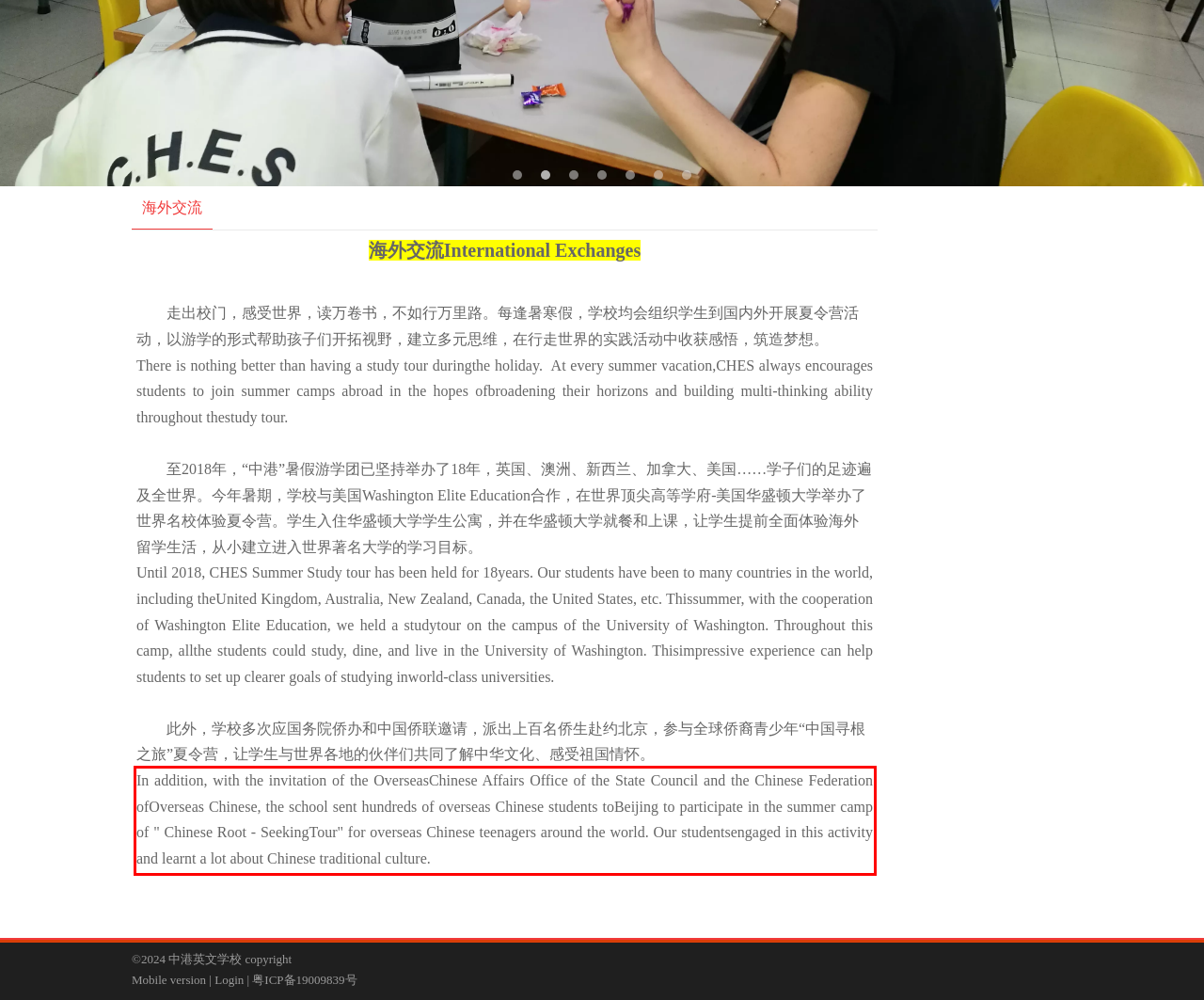Identify and extract the text within the red rectangle in the screenshot of the webpage.

In addition, with the invitation of the OverseasChinese Affairs Office of the State Council and the Chinese Federation ofOverseas Chinese, the school sent hundreds of overseas Chinese students toBeijing to participate in the summer camp of " Chinese Root - SeekingTour" for overseas Chinese teenagers around the world. Our studentsengaged in this activity and learnt a lot about Chinese traditional culture.